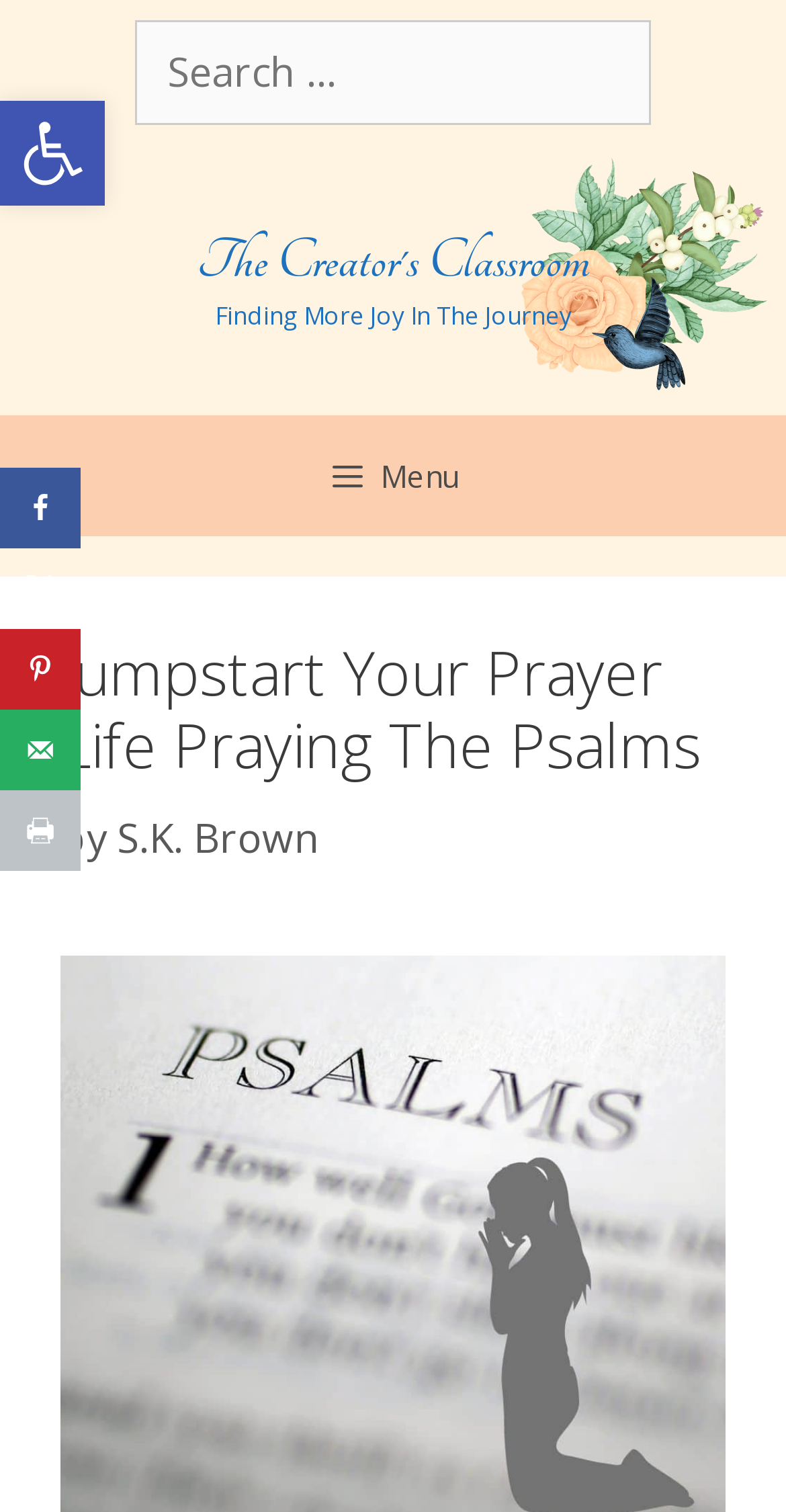Locate the bounding box coordinates of the area where you should click to accomplish the instruction: "Search for something".

[0.169, 0.013, 0.333, 0.089]